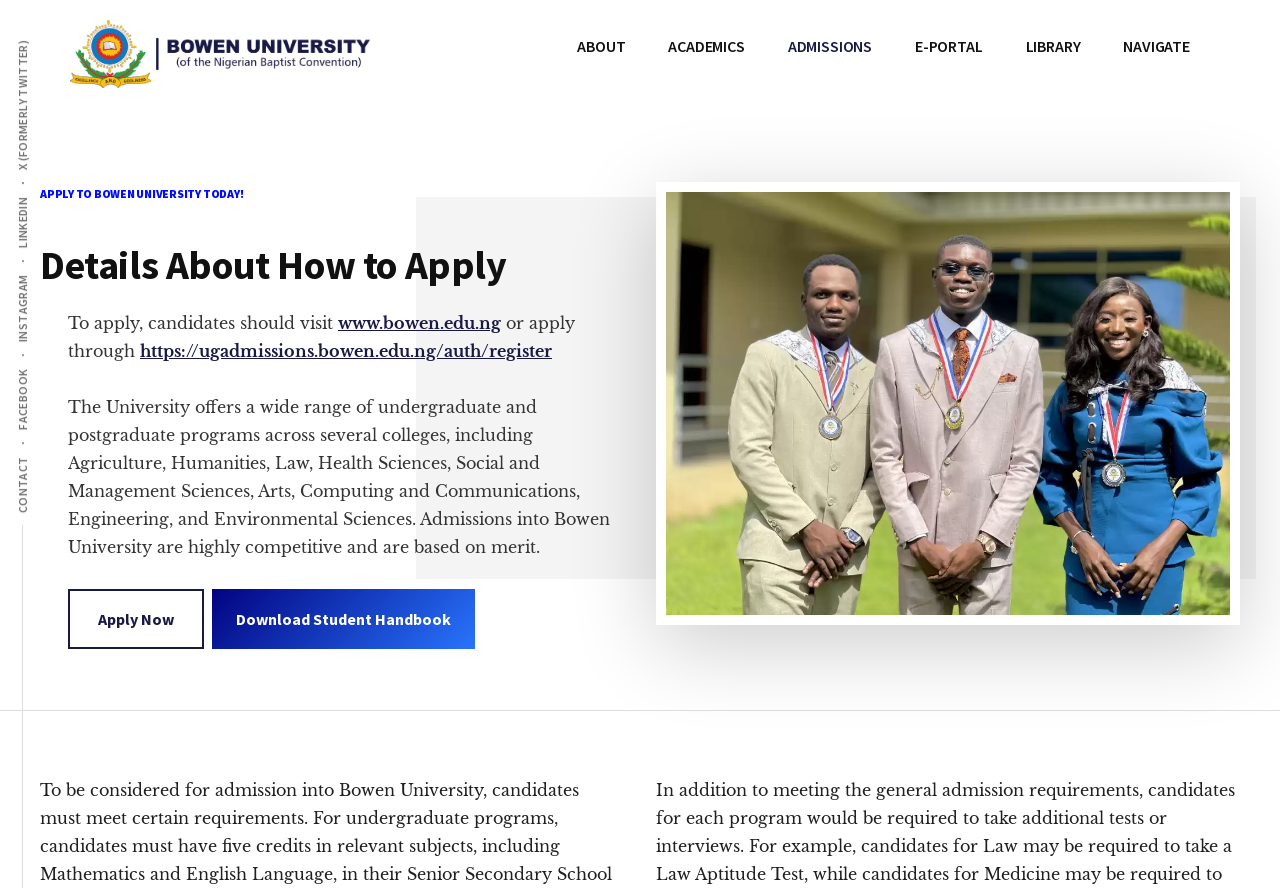Based on the element description LIBRARY, identify the bounding box of the UI element in the given webpage screenshot. The coordinates should be in the format (top-left x, top-left y, bottom-right x, bottom-right y) and must be between 0 and 1.

[0.786, 0.023, 0.86, 0.081]